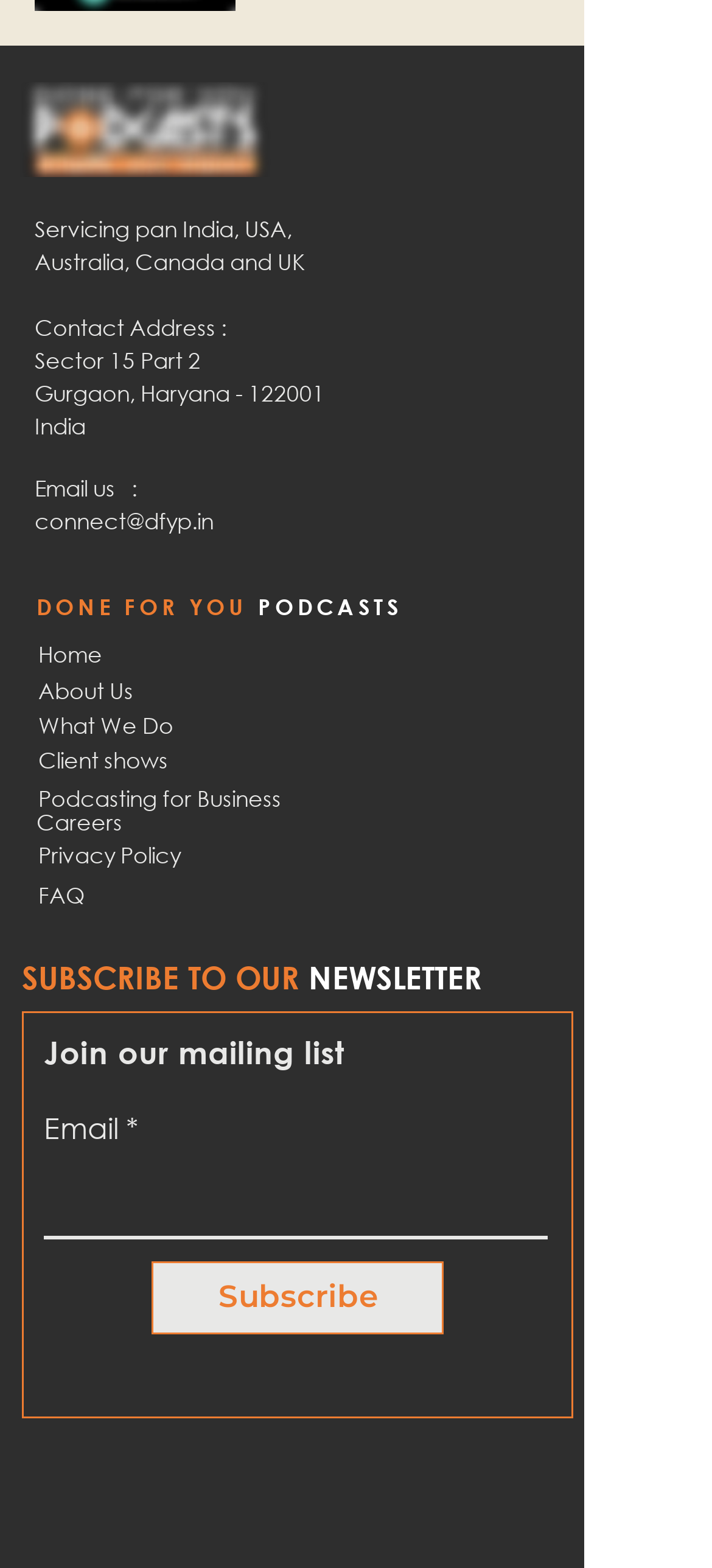Please identify the bounding box coordinates of the element's region that should be clicked to execute the following instruction: "Click the Subscribe button". The bounding box coordinates must be four float numbers between 0 and 1, i.e., [left, top, right, bottom].

[0.213, 0.805, 0.623, 0.851]